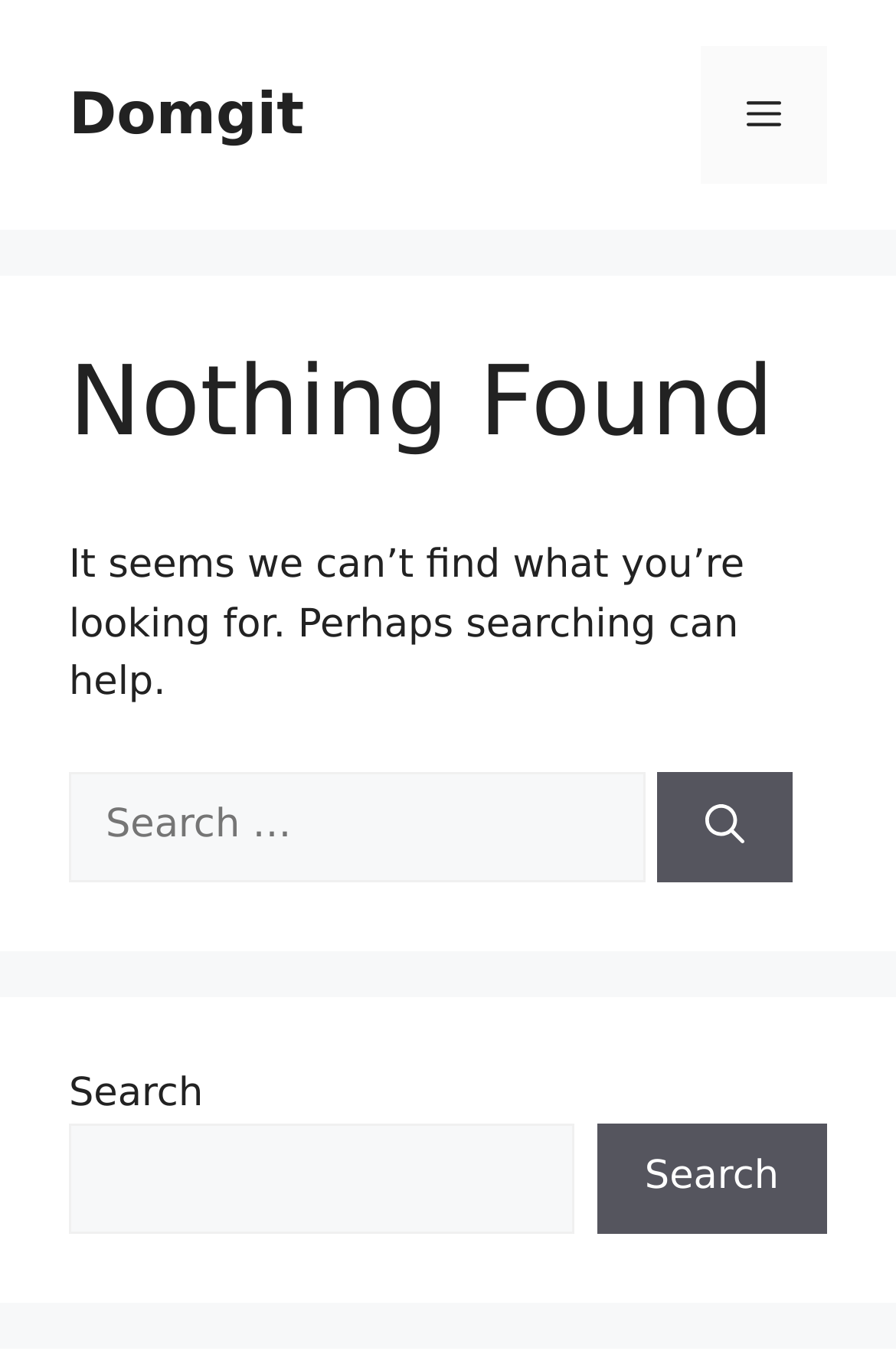For the element described, predict the bounding box coordinates as (top-left x, top-left y, bottom-right x, bottom-right y). All values should be between 0 and 1. Element description: parent_node: Search for: aria-label="Search"

[0.734, 0.568, 0.886, 0.648]